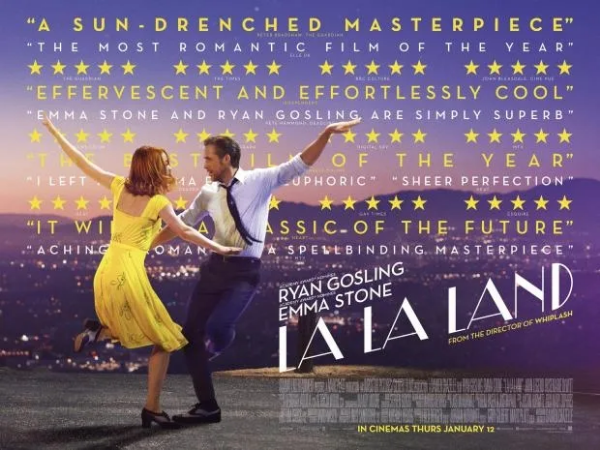Offer an in-depth caption that covers the entire scene depicted in the image.

This vibrant promotional poster for the film *La La Land* showcases the enchanting chemistry between the lead characters, portrayed by Ryan Gosling and Emma Stone. Set against a stunning backdrop, the image captures a joyful dance, symbolizing the film's celebration of dreams, love, and the pursuit of artistic passion. Surrounding the central figures are a series of glowing reviews that highlight the film's critical acclaim, describing it as a "sun-drenched masterpiece" and "the most romantic film of the year." With praise for its "effervescent and effortlessly cool" presentation and the standout performances of its stars, the poster encapsulates the essence of this modern cinematic classic. Releasing in theaters on January 12, *La La Land* invites audiences to experience a story that blends music, romance, and nostalgia in an unforgettable way.